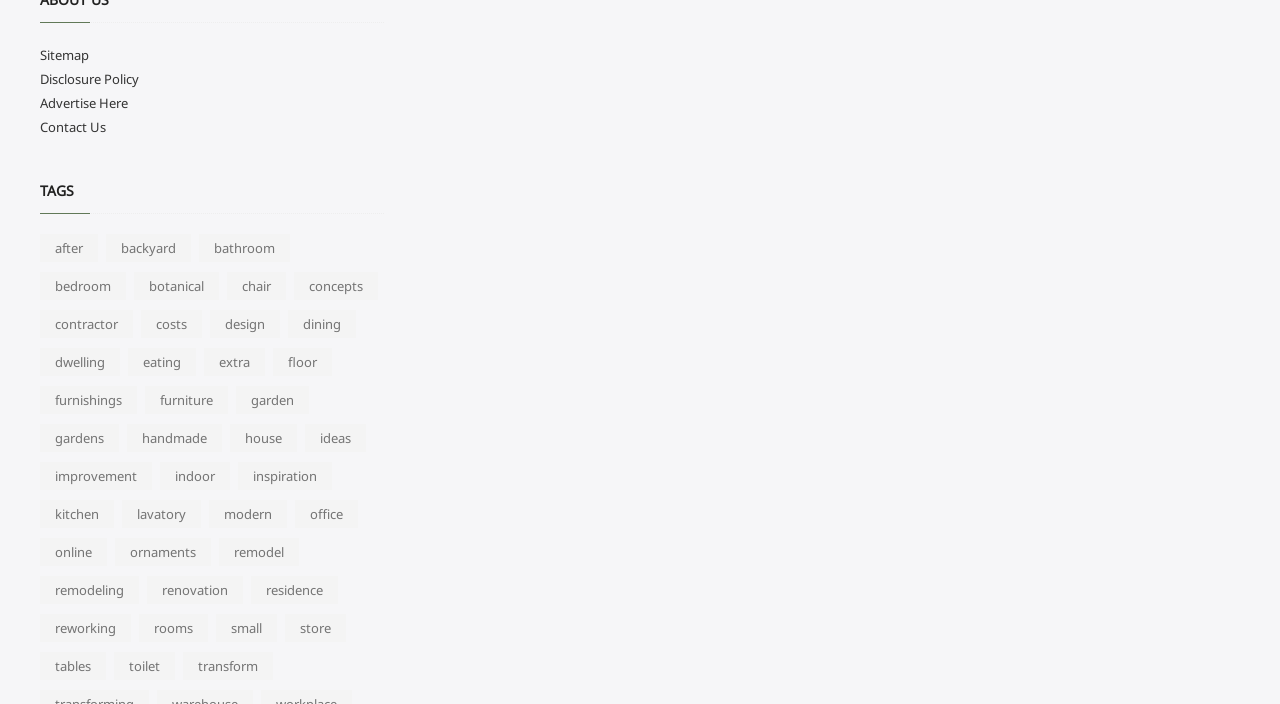Reply to the question below using a single word or brief phrase:
How many categories are related to rooms in a house?

7